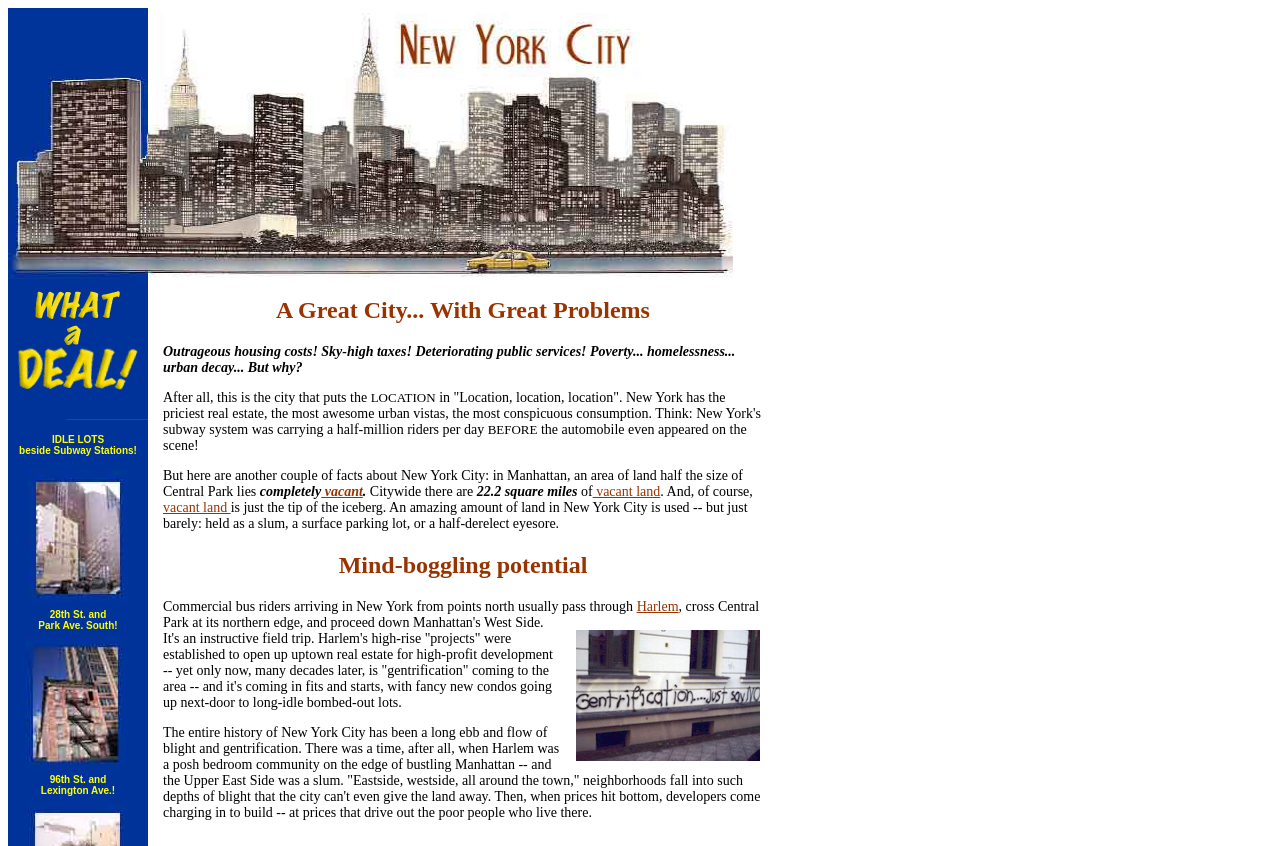Provide a comprehensive description of the webpage.

The webpage is about Common Ground NYC, a organization focused on urban development and revitalization. At the top, there is a link on the left side, followed by two lines of text, "IDLE LOTS" and "beside Subway Stations!", which suggests that the organization is concerned with vacant lands near subway stations. Below this, there are three links, each accompanied by a pair of lines describing a specific location, such as "28th St. and Park Ave. South!" and "96th St. and Lexington Ave.". 

Further down, there is a heading "A Great City... With Great Problems", which introduces the main topic of the webpage. The text that follows discusses the issue of vacant land in New York City, with links to related terms like "vacant" and "vacant land". The text explains that a significant amount of land in the city is underutilized, being used as slums, parking lots, or abandoned buildings. 

The next section, headed by "Mind-boggling potential", highlights the potential for development in these areas. The text describes the experience of commercial bus riders arriving in New York from the north, passing through Harlem, and notes the contrast between high-rise projects and idle lots in the area. 

A table is presented below, with a single row and cell containing a link. The surrounding text discusses the history of gentrification in New York City, from the development of Harlem to the current state of the Upper East Side. The webpage concludes with a lengthy paragraph describing the cyclical nature of urban development, where neighborhoods fall into disrepair and are eventually revitalized by developers, often at the expense of low-income residents.